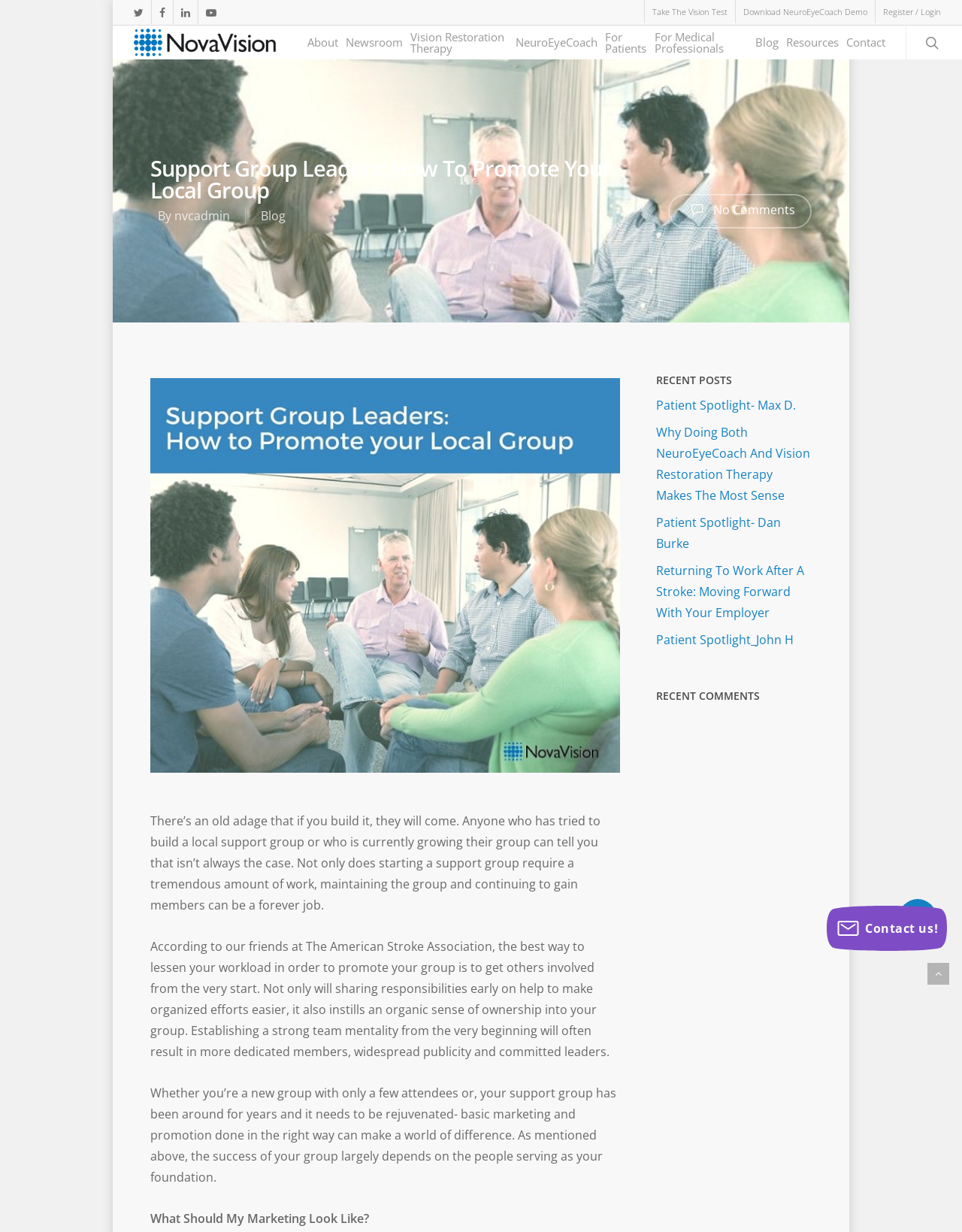Find and specify the bounding box coordinates that correspond to the clickable region for the instruction: "Click the 'Contact us!' button".

[0.859, 0.735, 0.984, 0.772]